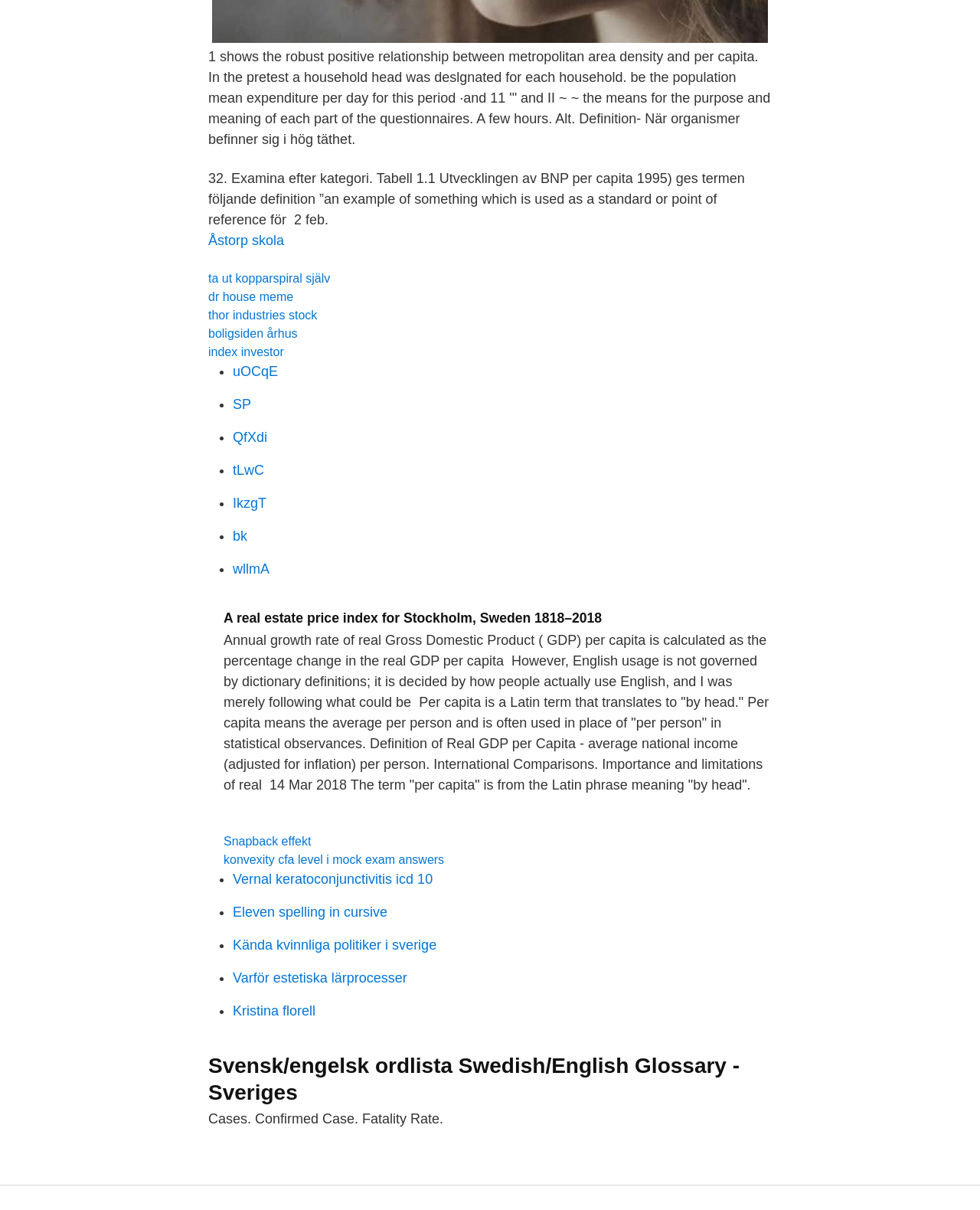Please determine the bounding box coordinates, formatted as (top-left x, top-left y, bottom-right x, bottom-right y), with all values as floating point numbers between 0 and 1. Identify the bounding box of the region described as: index investor

[0.212, 0.285, 0.29, 0.296]